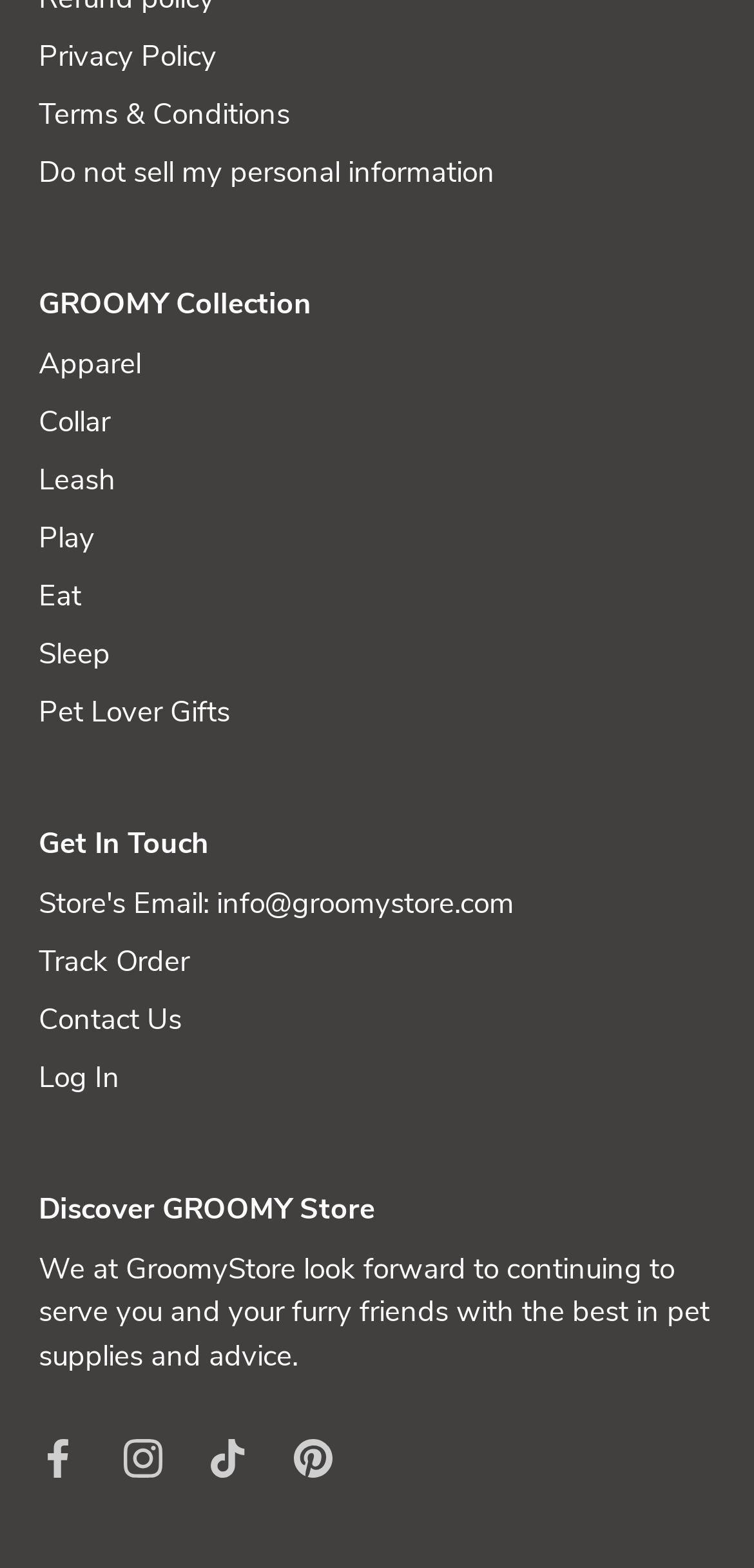Locate the bounding box coordinates of the area you need to click to fulfill this instruction: 'Contact the store'. The coordinates must be in the form of four float numbers ranging from 0 to 1: [left, top, right, bottom].

[0.051, 0.638, 0.241, 0.662]